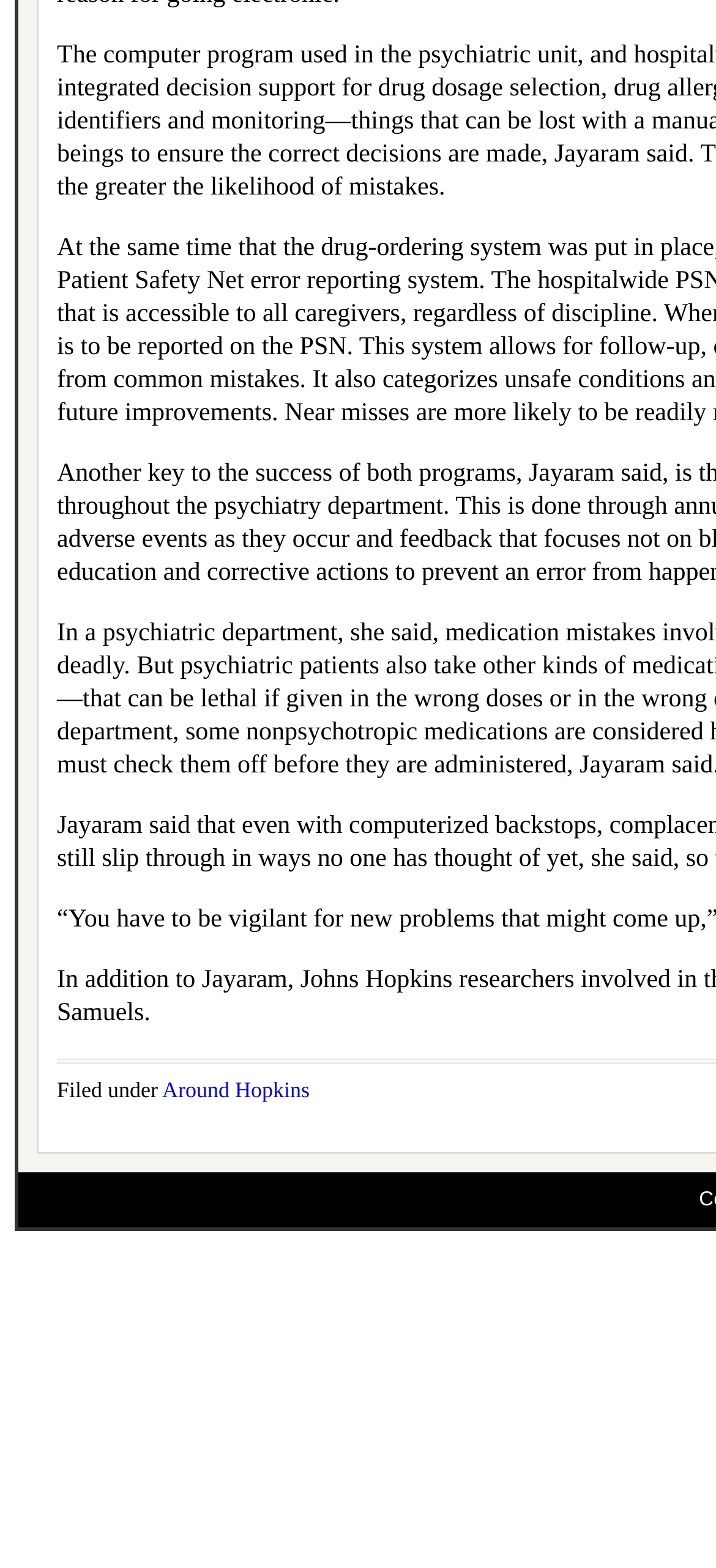Identify the bounding box coordinates for the UI element that matches this description: "Around Hopkins".

[0.226, 0.687, 0.432, 0.703]